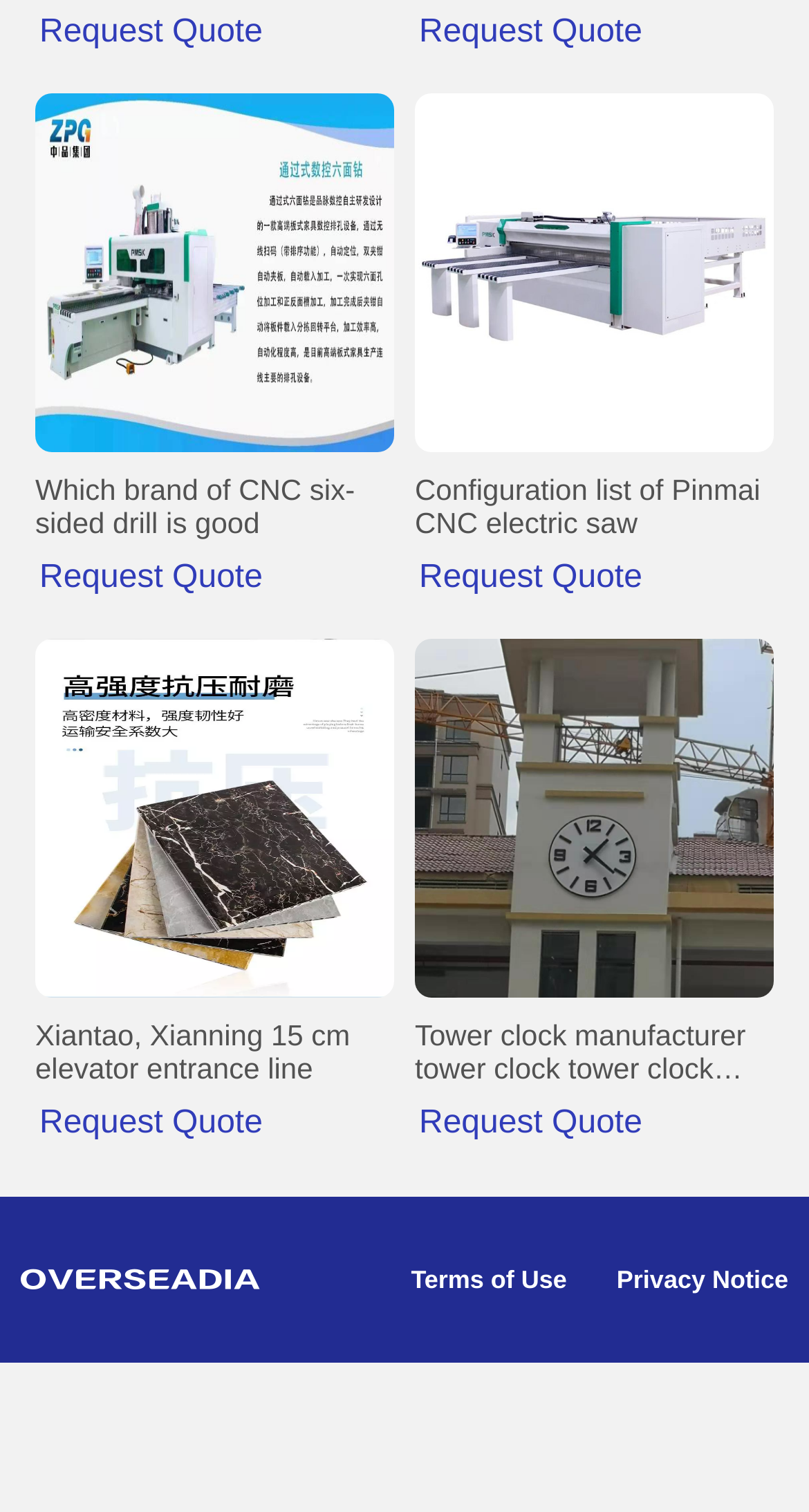Show the bounding box coordinates for the HTML element described as: "Terms of Use".

[0.508, 0.836, 0.701, 0.855]